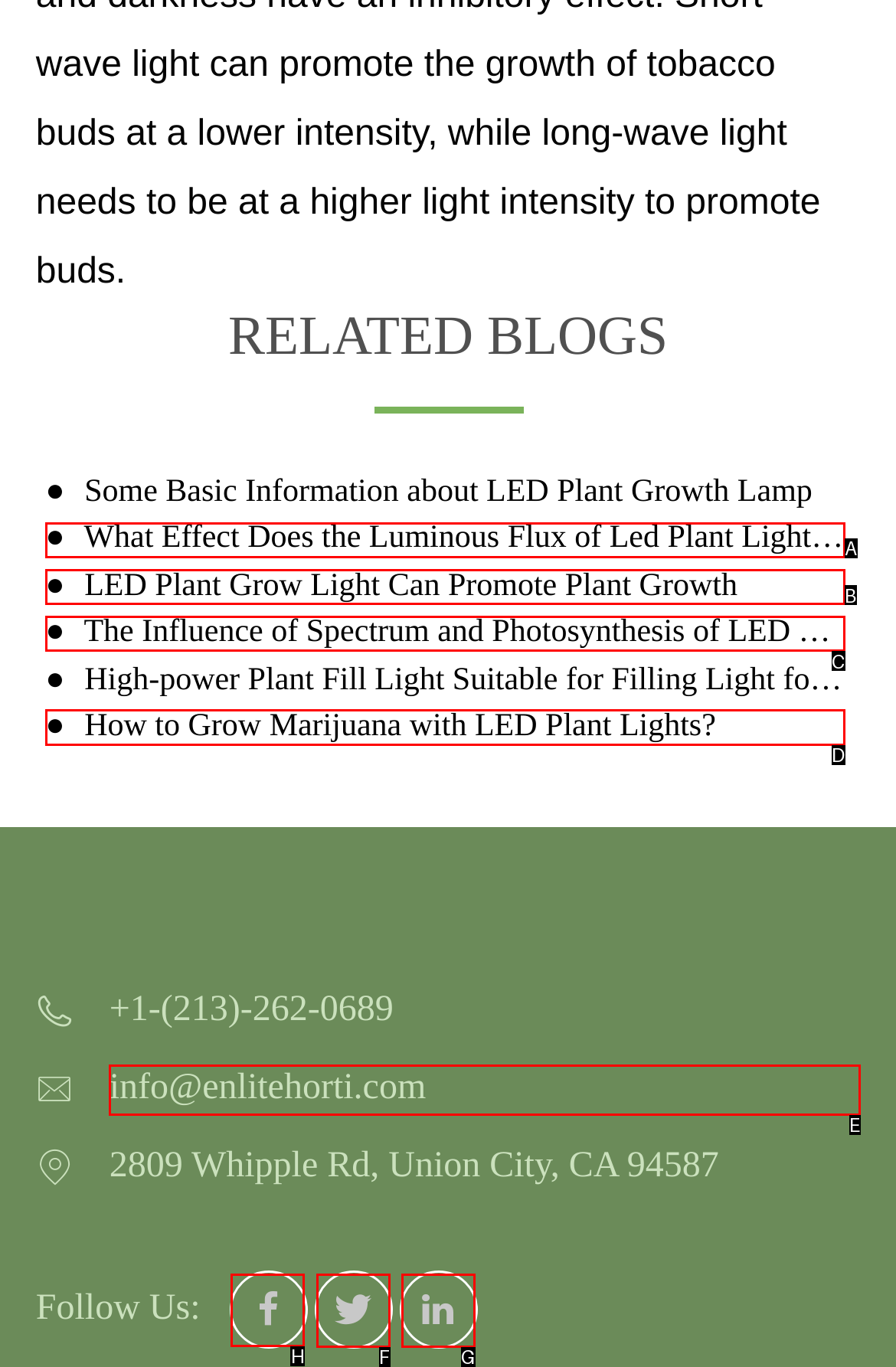Based on the choices marked in the screenshot, which letter represents the correct UI element to perform the task: Click on the Facebook icon?

H